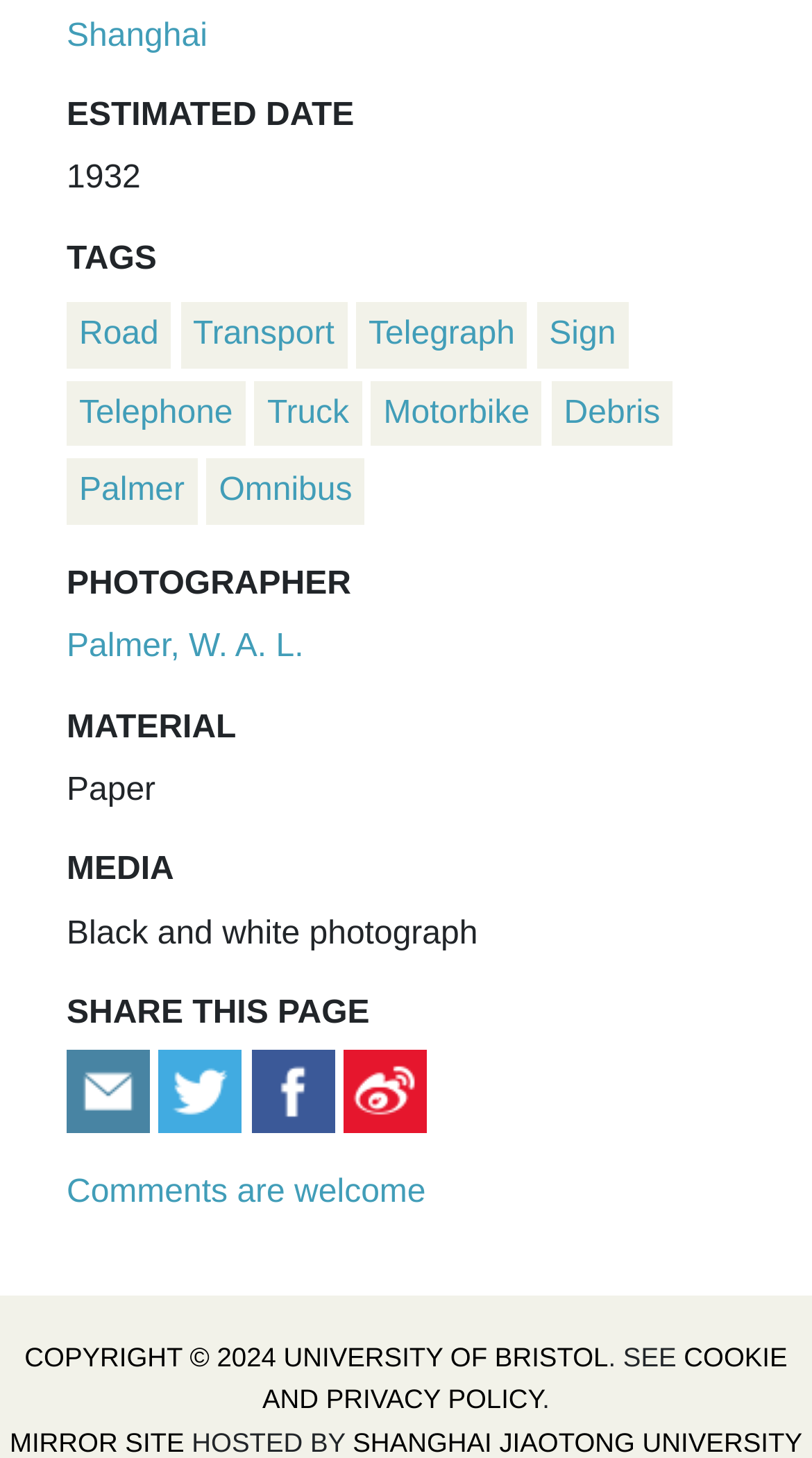Please specify the bounding box coordinates of the element that should be clicked to execute the given instruction: 'Email to a friend'. Ensure the coordinates are four float numbers between 0 and 1, expressed as [left, top, right, bottom].

[0.082, 0.737, 0.196, 0.761]